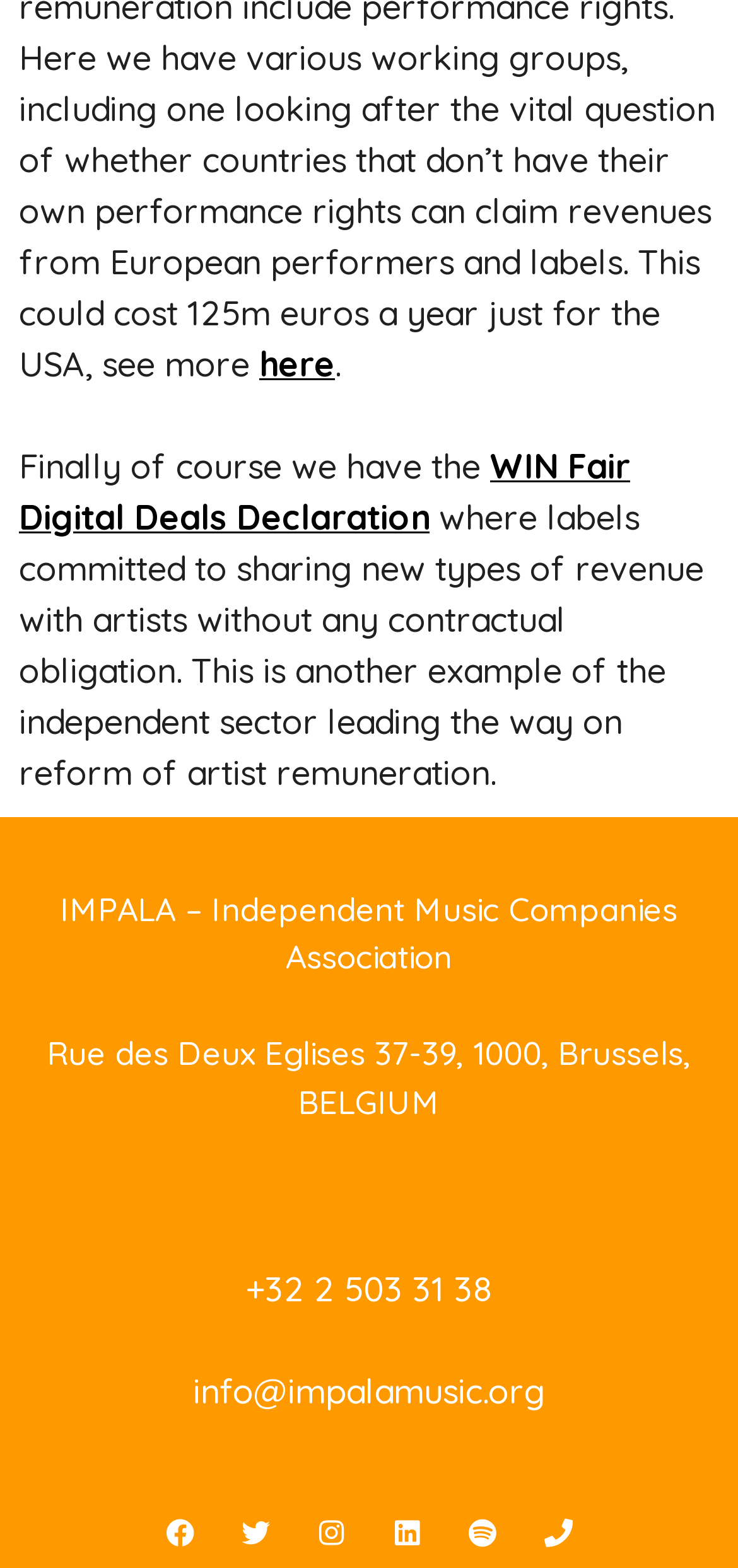Kindly determine the bounding box coordinates for the area that needs to be clicked to execute this instruction: "Call IMPALA using the phone number".

[0.718, 0.96, 0.795, 0.996]